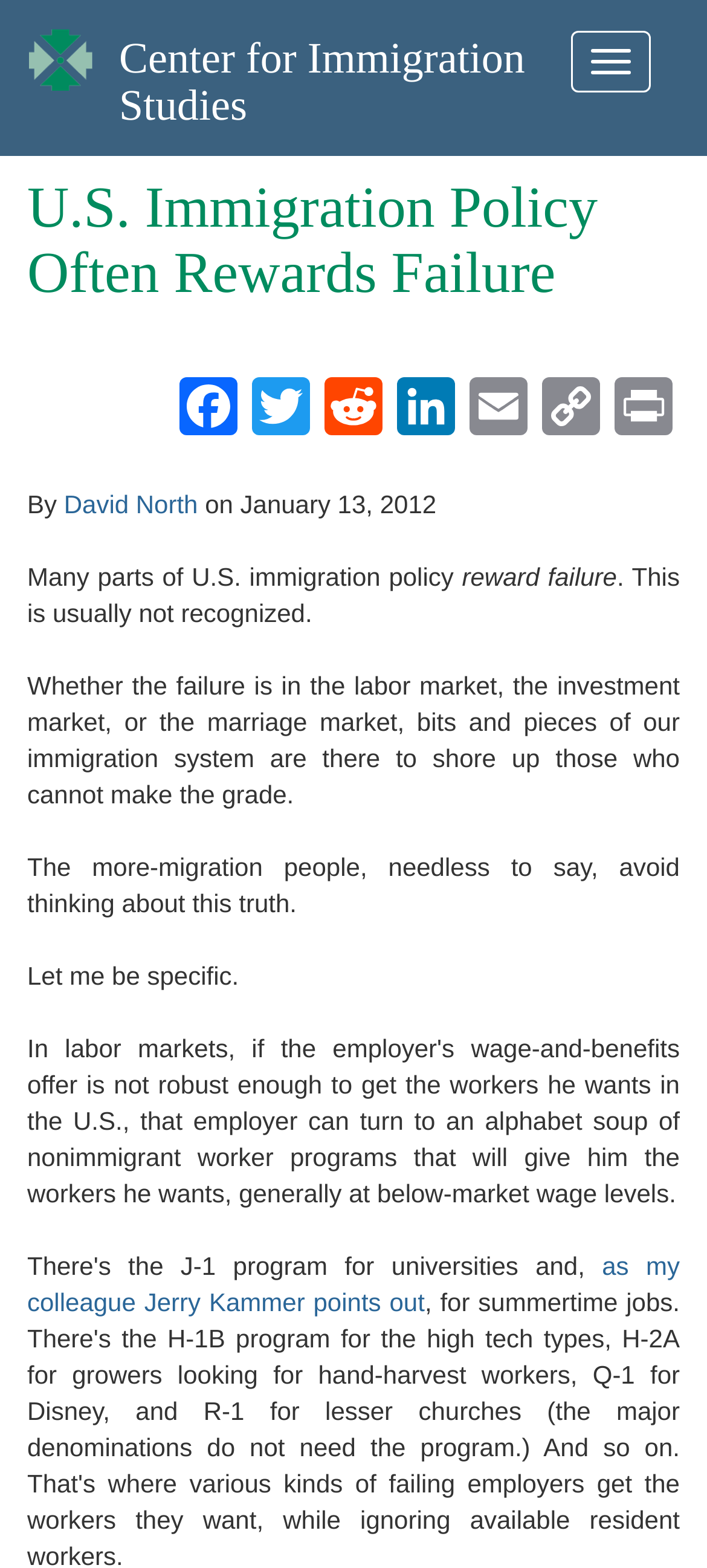Respond to the question below with a concise word or phrase:
What is the name of the organization?

Center for Immigration Studies